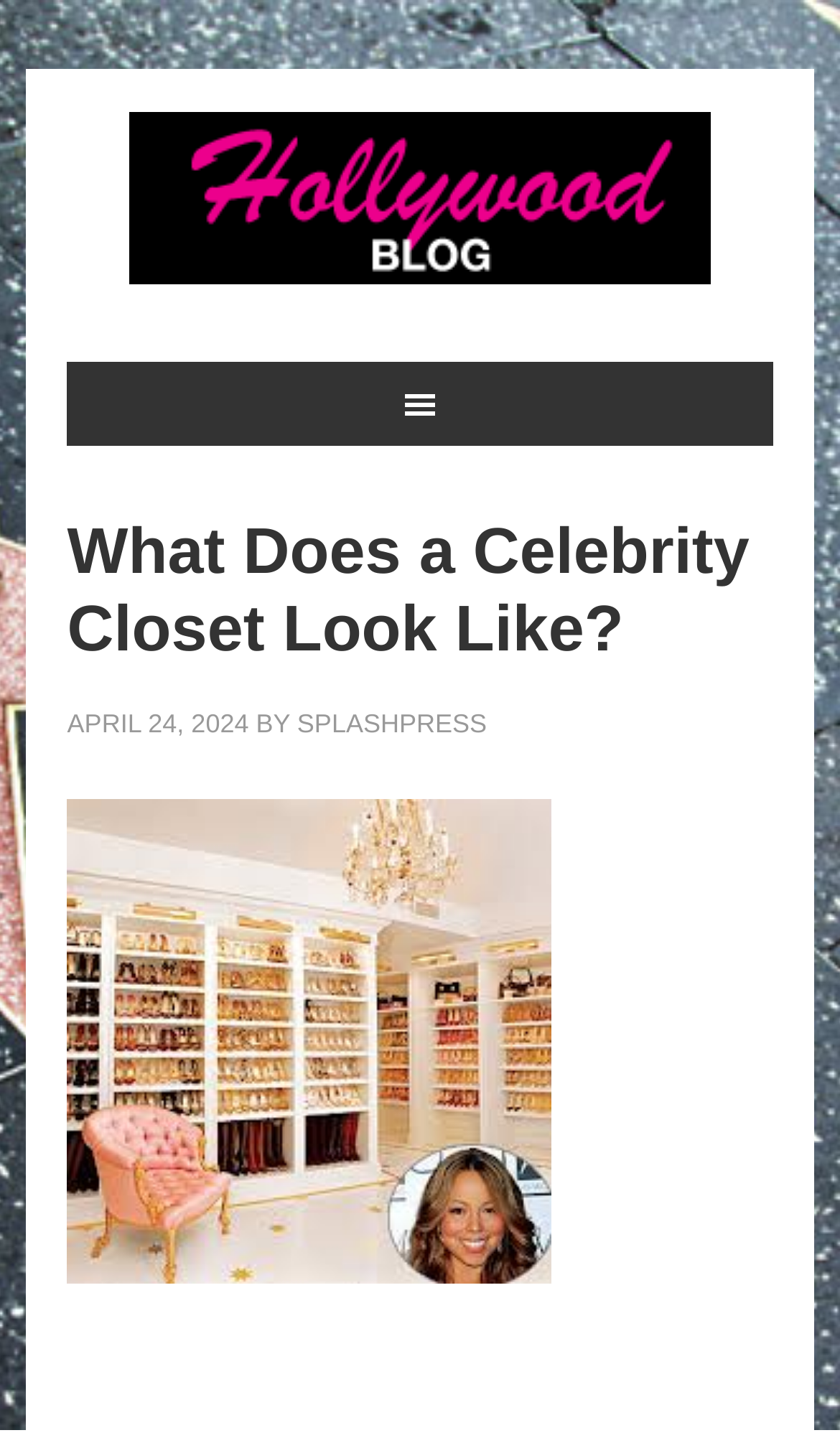Produce a meticulous description of the webpage.

The webpage is about "Celebrity Closet" and appears to be a blog or article page. At the top, there is a link to a "HOLLYWOOD BLOG" on the right side. Below it, there is a main navigation section with a header that contains the title "What Does a Celebrity Closet Look Like?" in a large font, which is also a clickable link. 

To the right of the title, there is a timestamp "APRIL 24, 2024" and the author's name "SPLASHPRESS" is mentioned. On the bottom right of the navigation section, there is a "download" link with a corresponding image. 

The layout of the webpage is organized, with clear headings and concise text. The main content of the webpage is not explicitly described in the provided accessibility tree, but it is likely to be an article or blog post about celebrity closets, given the title and the context.